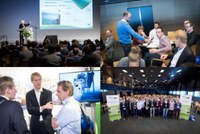Explain the details of the image comprehensively.

The image showcases a collage capturing key moments from the CEDA Dredging Days conference in Rotterdam, held on 9-10 November 2017. 

In the top left, a speaker is engaged in a presentation, likely discussing advancements in dredging technology, with an audience attentively listening. The top right features a networking scene, where attendees are seen engaged in conversation, illustrating the collaborative spirit of the event.

The bottom left displays two participants deep in discussion, signifying the importance of dialogue and exchange of ideas among professionals in the industry. Finally, the bottom right presents a large group photo of the conference attendees, highlighting the diverse community gathered at the event, emphasizing the collaborative efforts within the dredging sector. 

This image encapsulates the essence of knowledge sharing, networking, and the camaraderie that defines the CEDA Dredging Days conference.